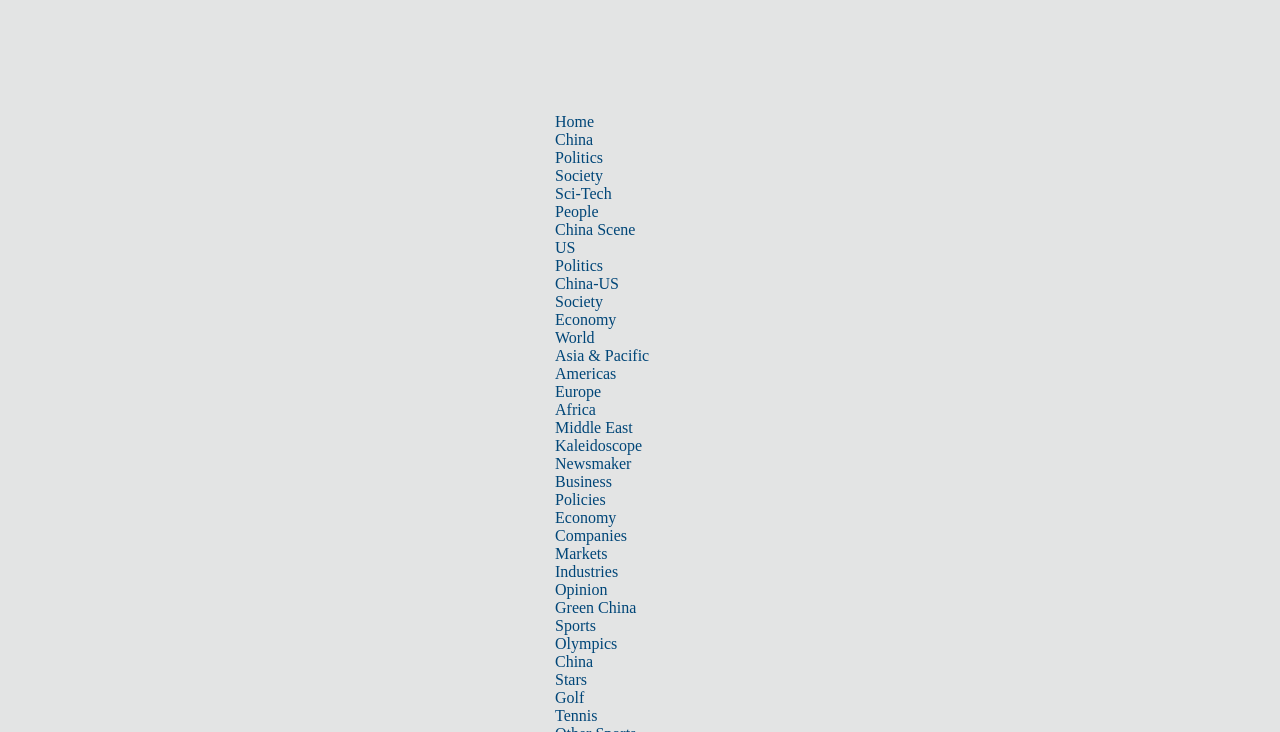Using the element description Middle East, predict the bounding box coordinates for the UI element. Provide the coordinates in (top-left x, top-left y, bottom-right x, bottom-right y) format with values ranging from 0 to 1.

[0.434, 0.572, 0.494, 0.596]